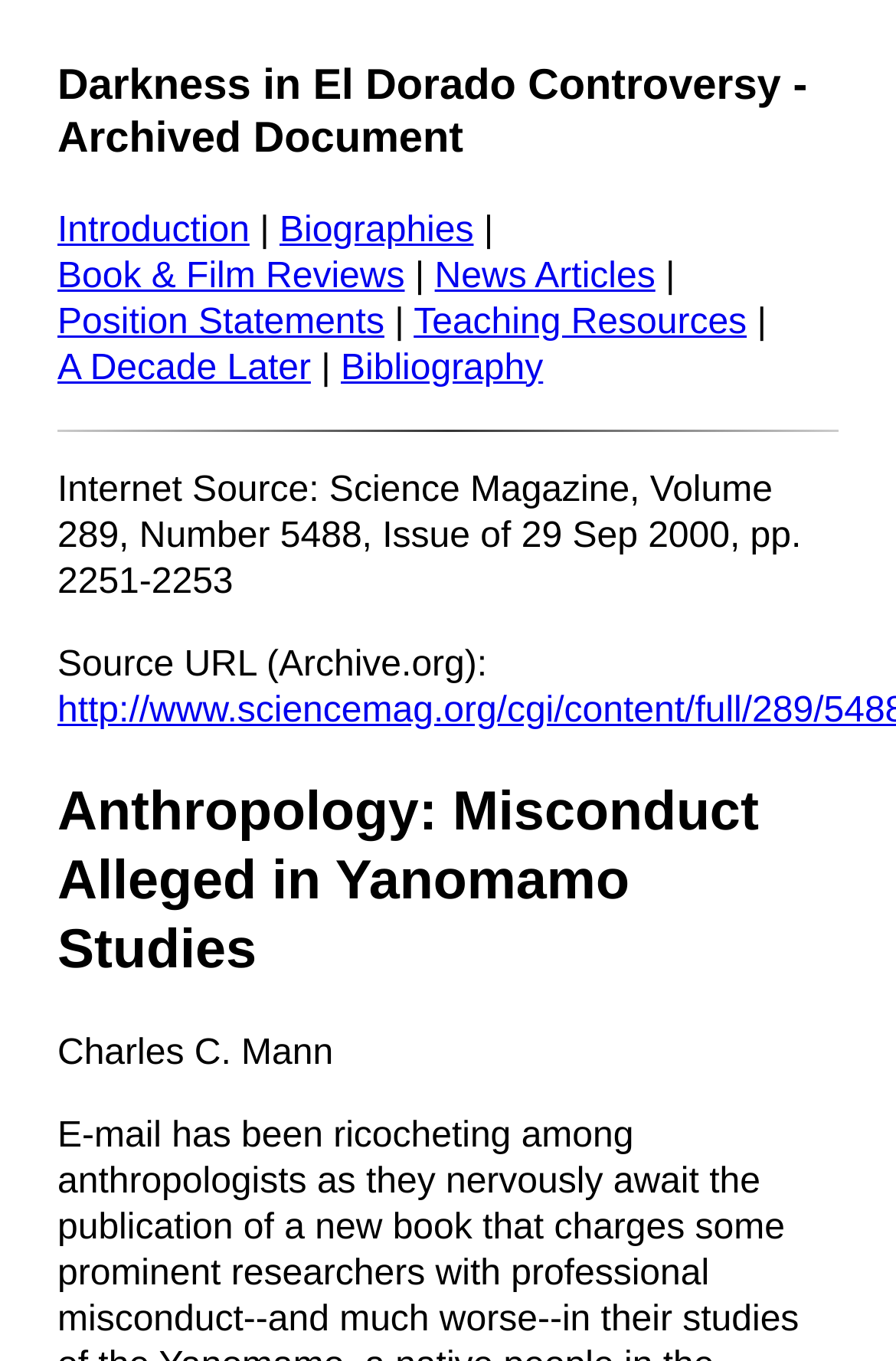Who is the author of the article?
Based on the visual content, answer with a single word or a brief phrase.

Charles C. Mann